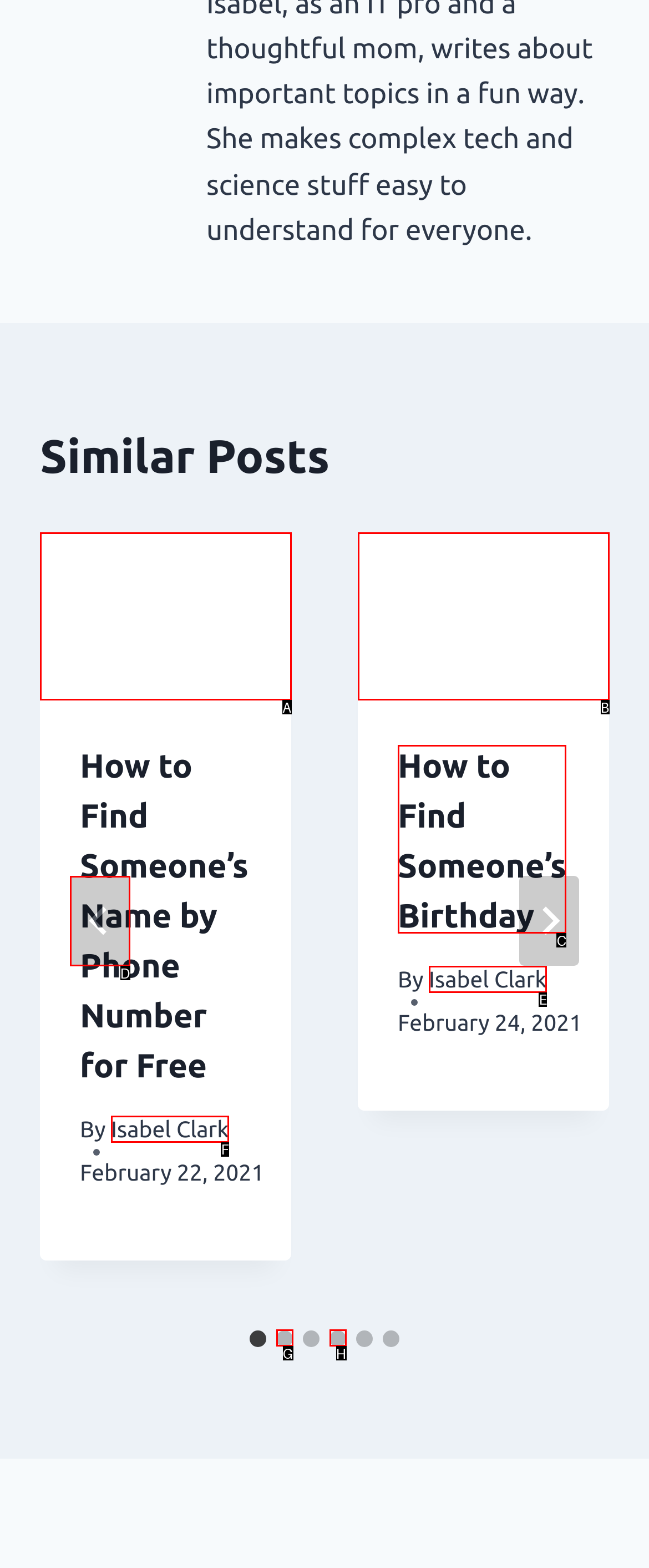Select the HTML element that best fits the description: Isabel Clark
Respond with the letter of the correct option from the choices given.

E